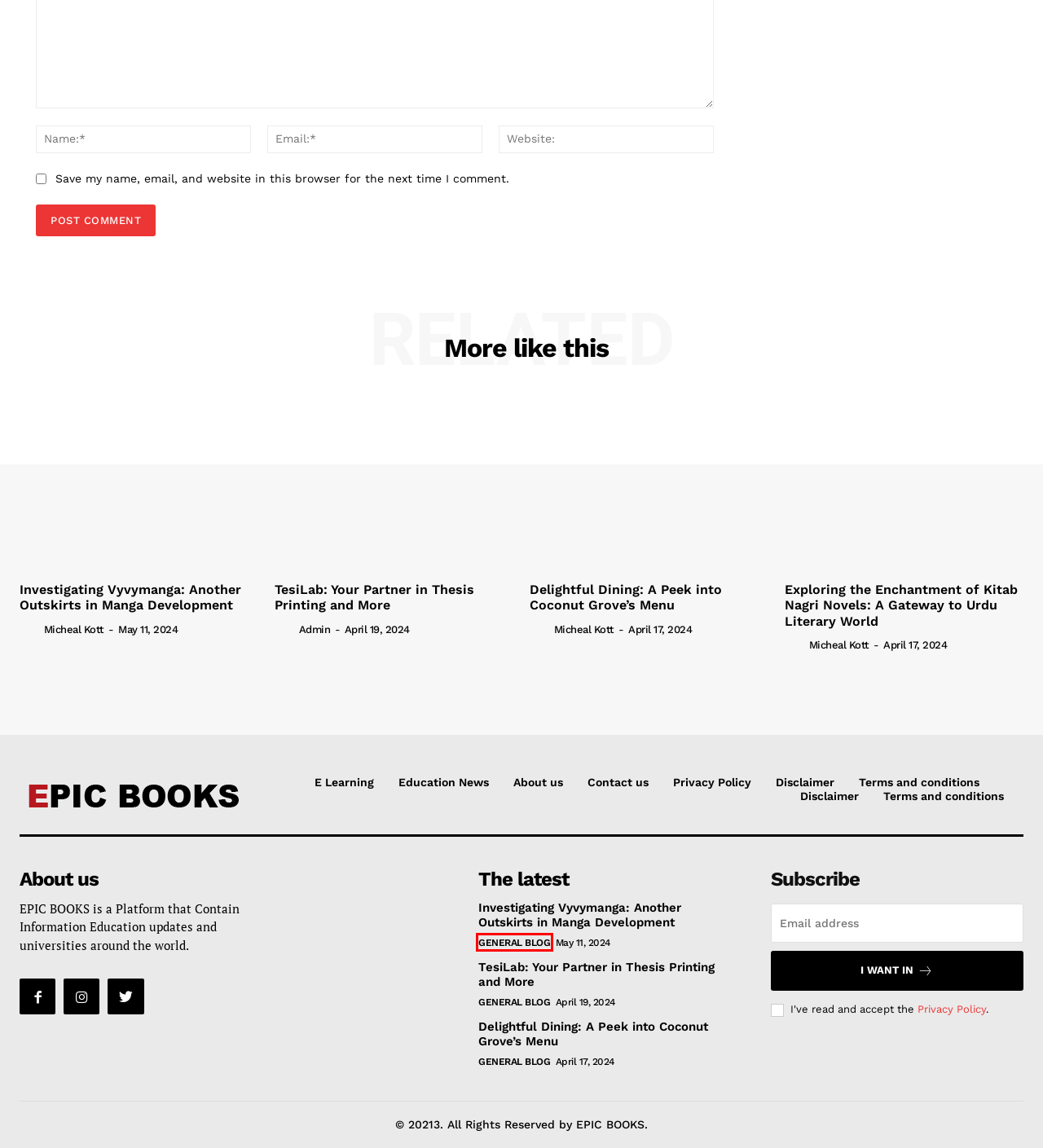You are given a screenshot of a webpage with a red rectangle bounding box around an element. Choose the best webpage description that matches the page after clicking the element in the bounding box. Here are the candidates:
A. Terms and conditions - Epic Books
B. What is Classic Education? An Attractive school option for parents - Epic Books
C. General Blog Archives - Epic Books
D. Admin, Author at Epic Books
E. Micheal Kott, Author at Epic Books
F. Exploring the Enchantment of Kitab Nagri Novels: A Gateway to Urdu Literary World - Epic Books
G. Delightful Dining: A Peek into Coconut Grove's Menu - Epic Books
H. Investigating Vyvymanga: Another Outskirts in Manga Development - Epic Books

C